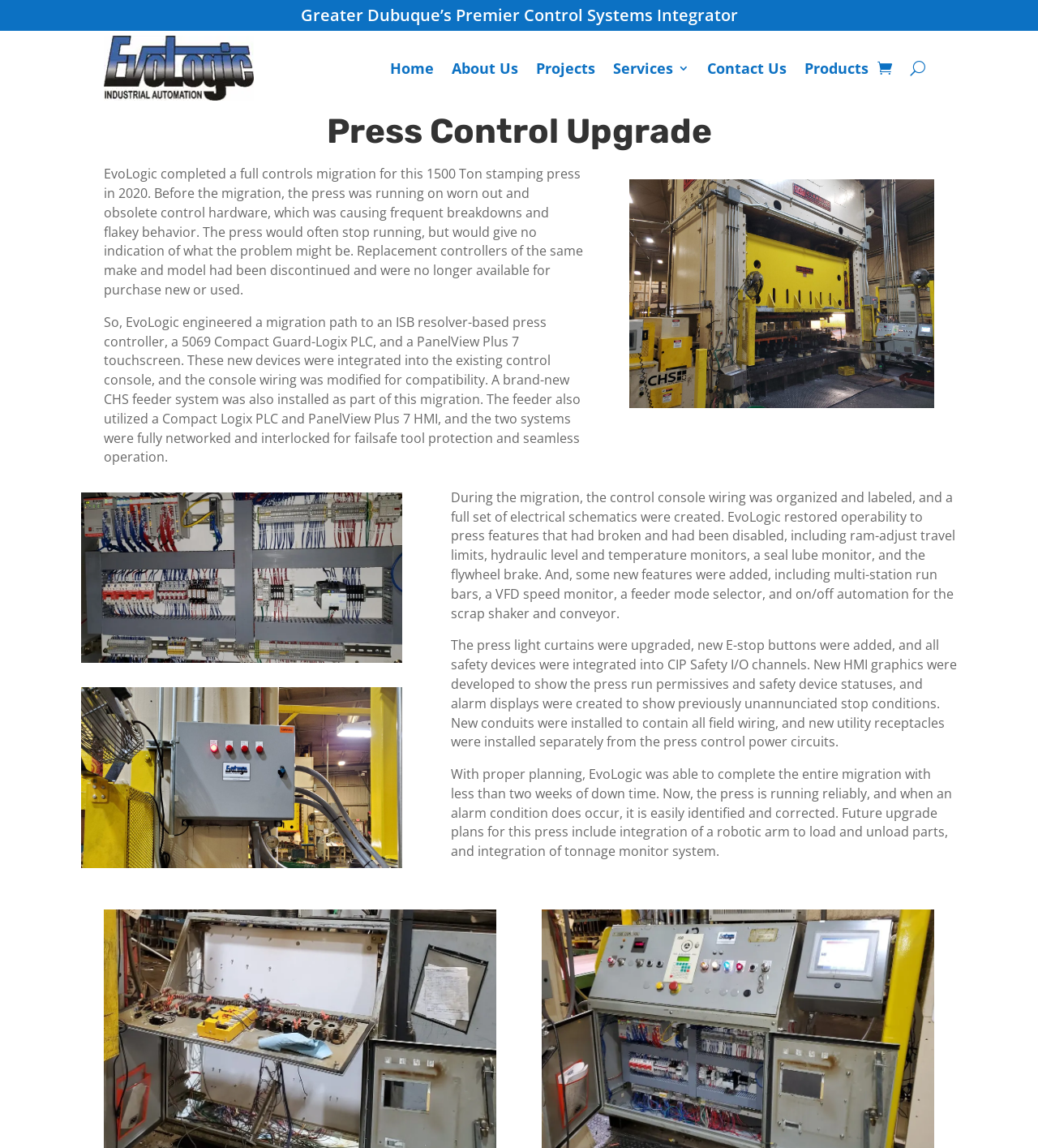What was the problem with the press before the migration?
Answer with a single word or phrase by referring to the visual content.

Frequent breakdowns and flakey behavior